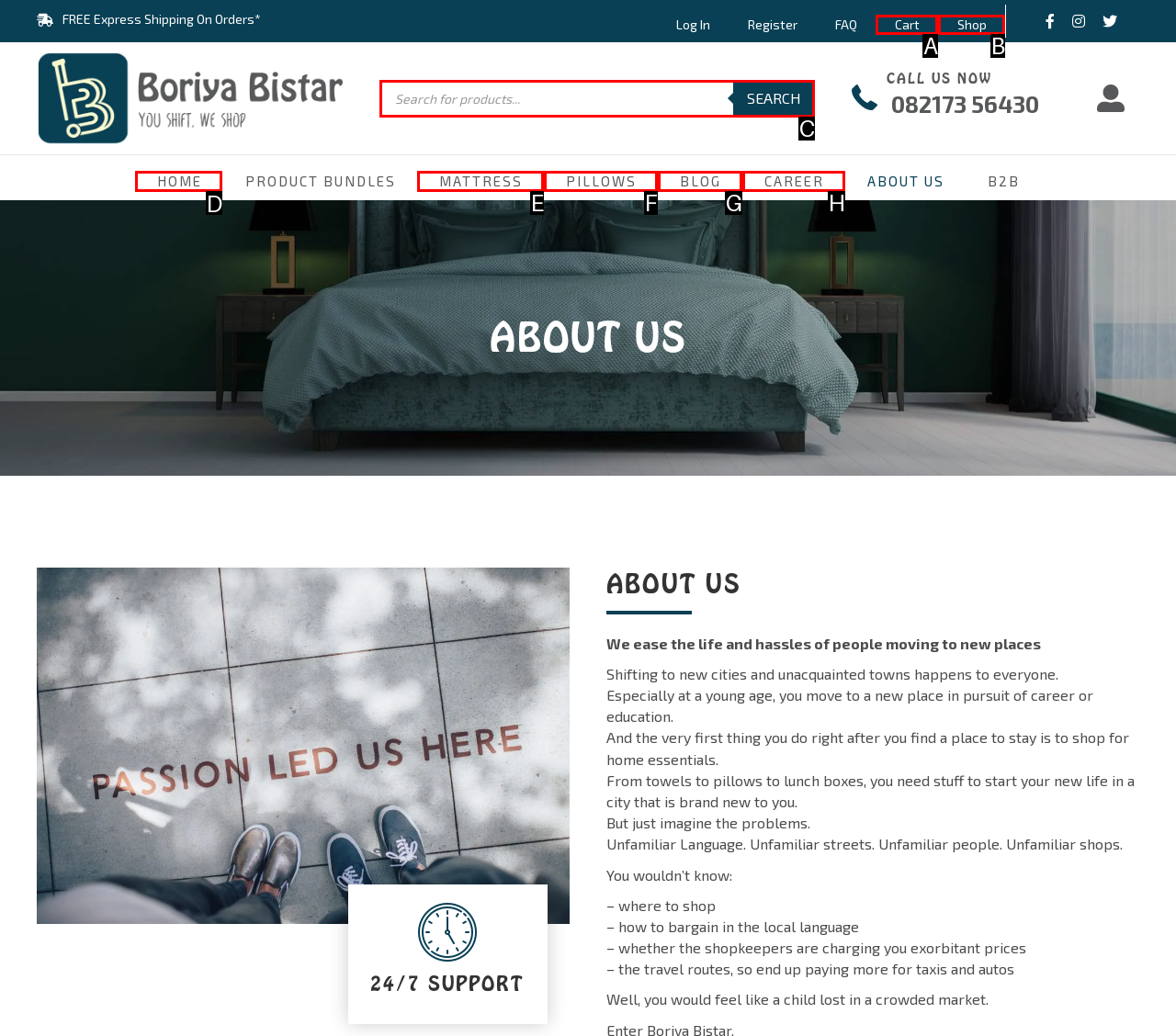Indicate the HTML element to be clicked to accomplish this task: Go to the home page Respond using the letter of the correct option.

D